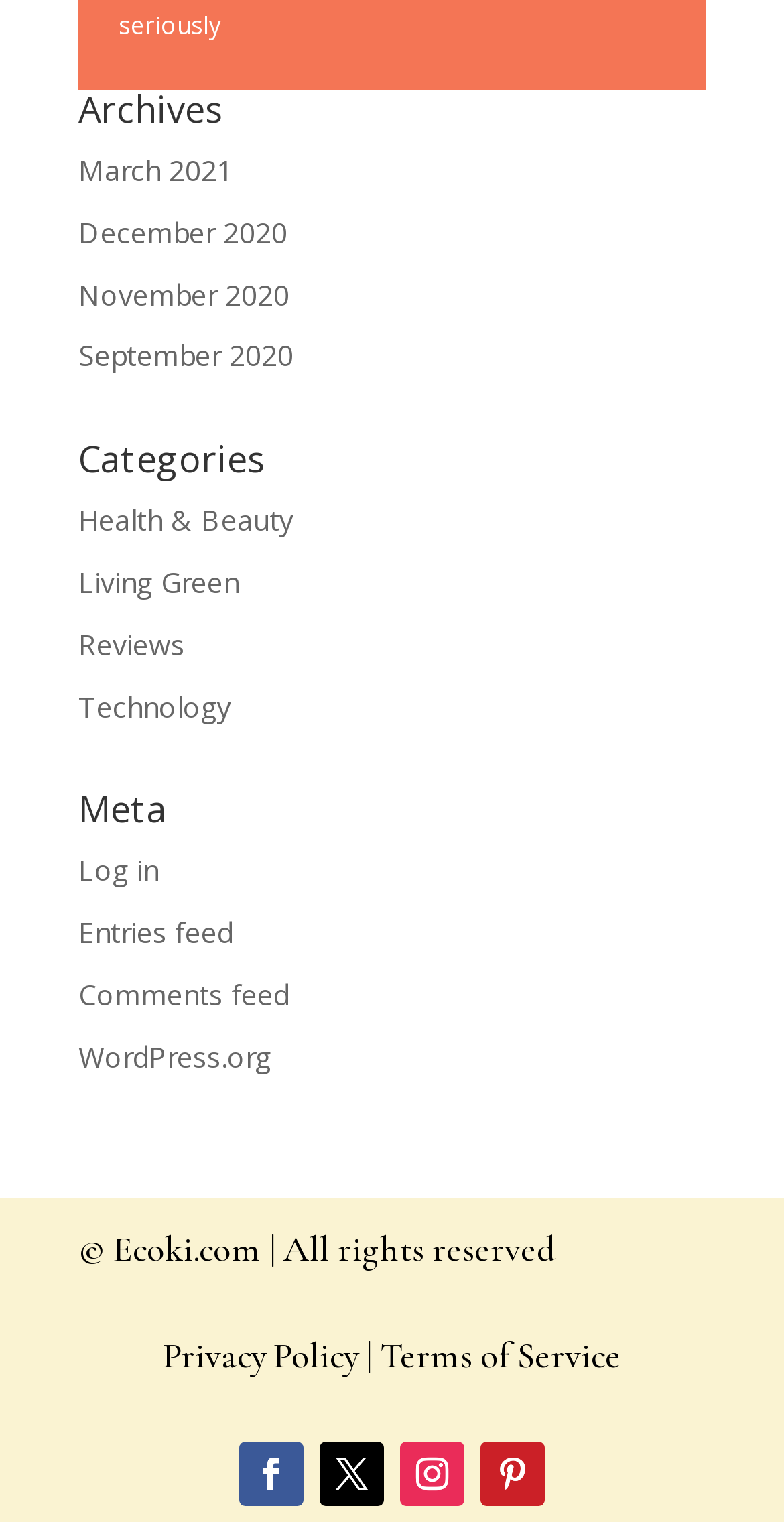Respond to the question with just a single word or phrase: 
What is the category above 'Health & Beauty'?

Archives